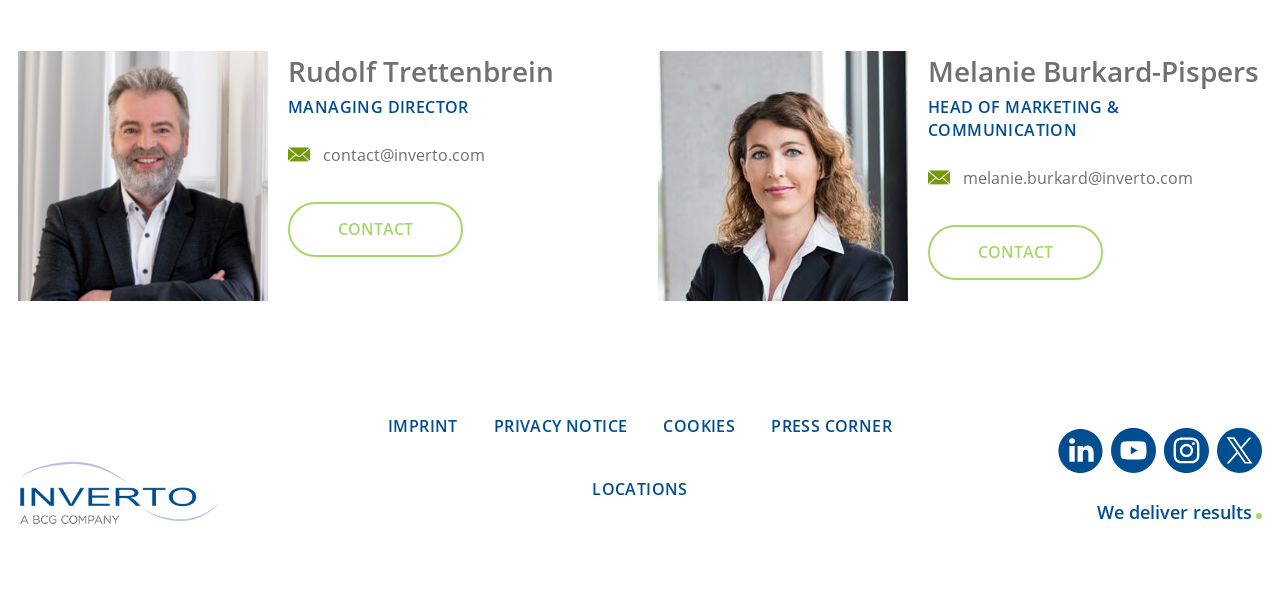Locate the bounding box coordinates of the UI element described by: "Cookies". Provide the coordinates as four float numbers between 0 and 1, formatted as [left, top, right, bottom].

[0.518, 0.684, 0.574, 0.72]